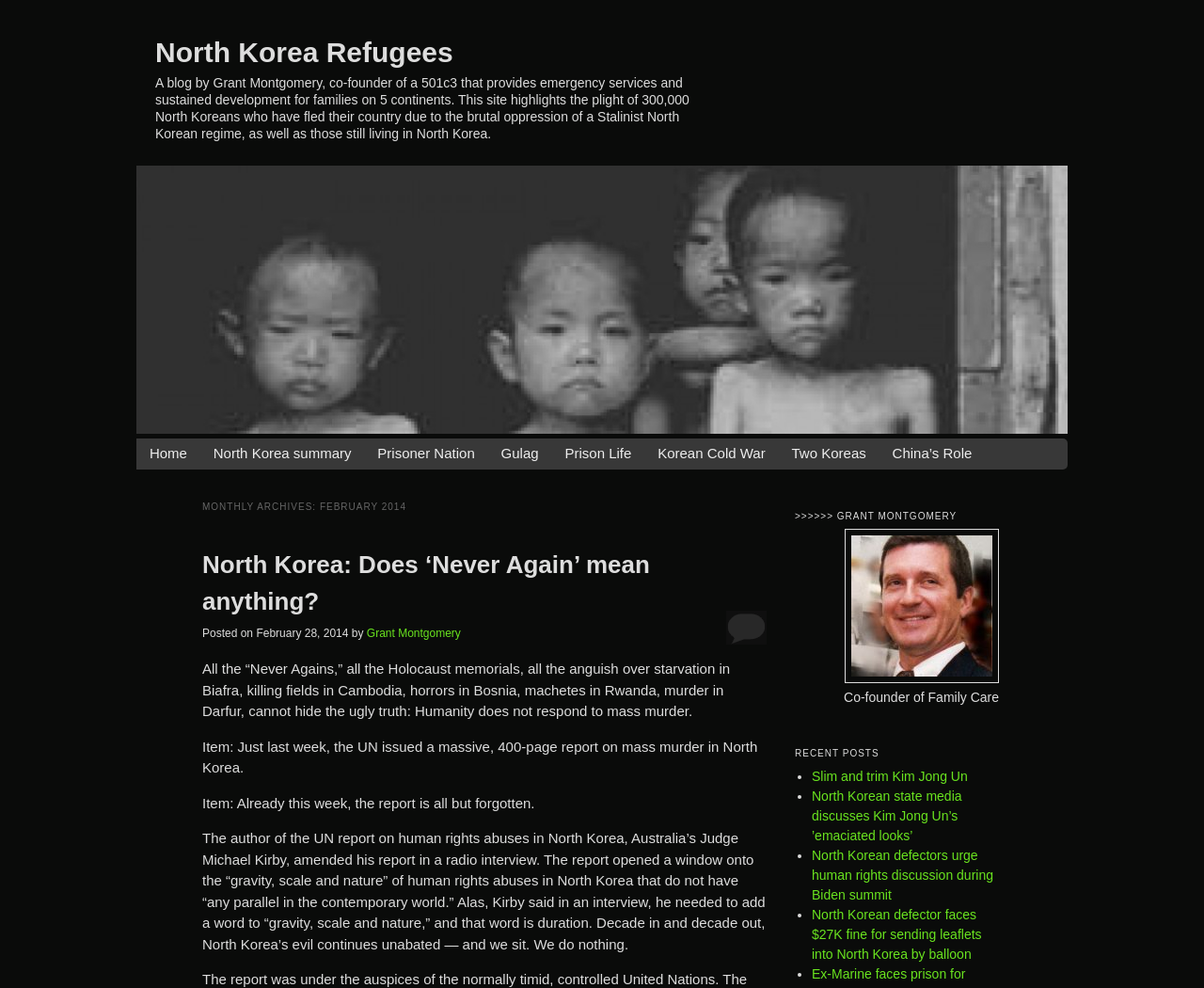Determine the bounding box coordinates for the HTML element described here: "parent_node: Co-founder of Family Care".

[0.701, 0.536, 0.83, 0.692]